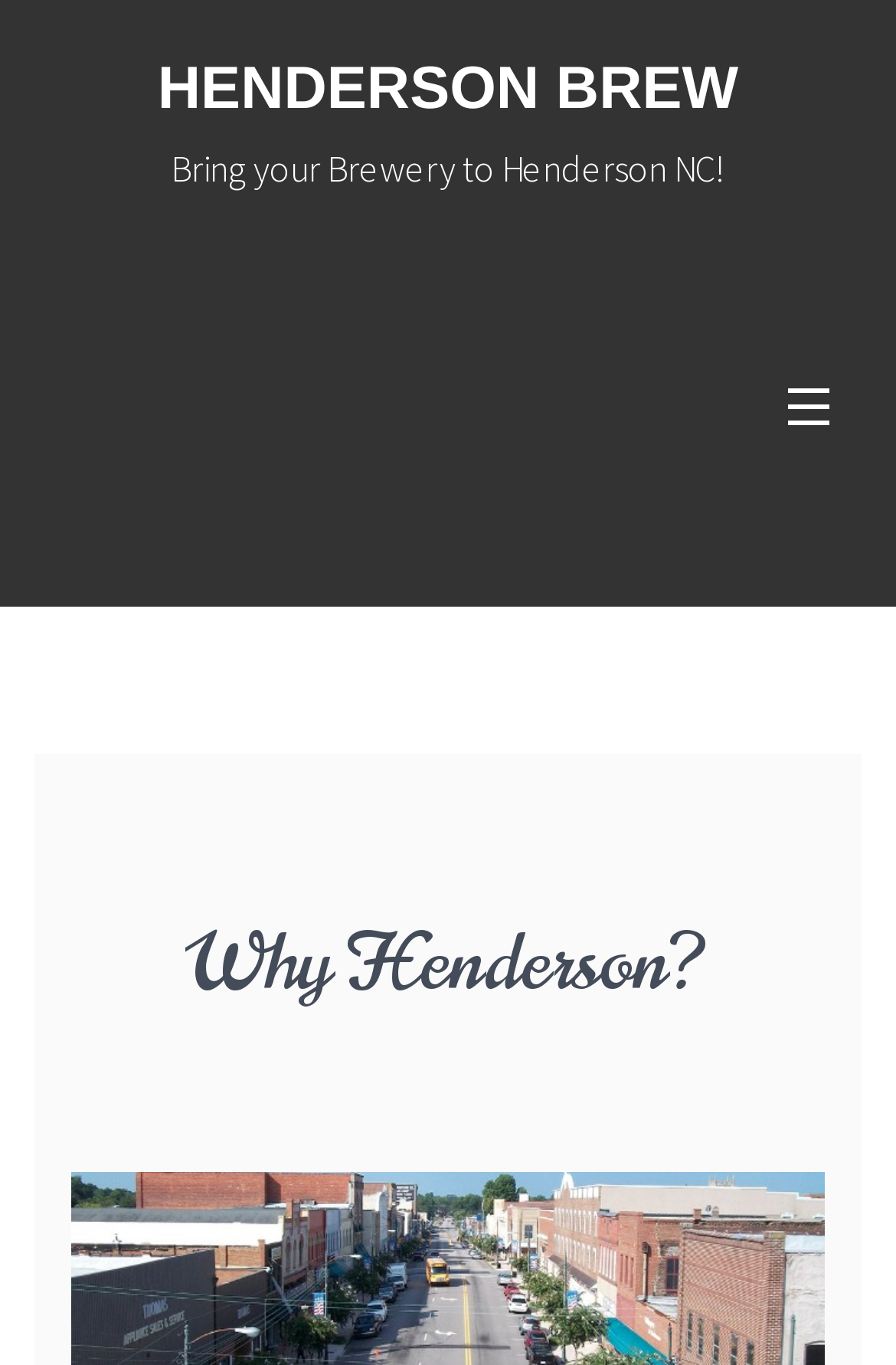Locate the bounding box coordinates of the clickable region to complete the following instruction: "Click on 'Contact'."

[0.038, 0.889, 0.962, 0.984]